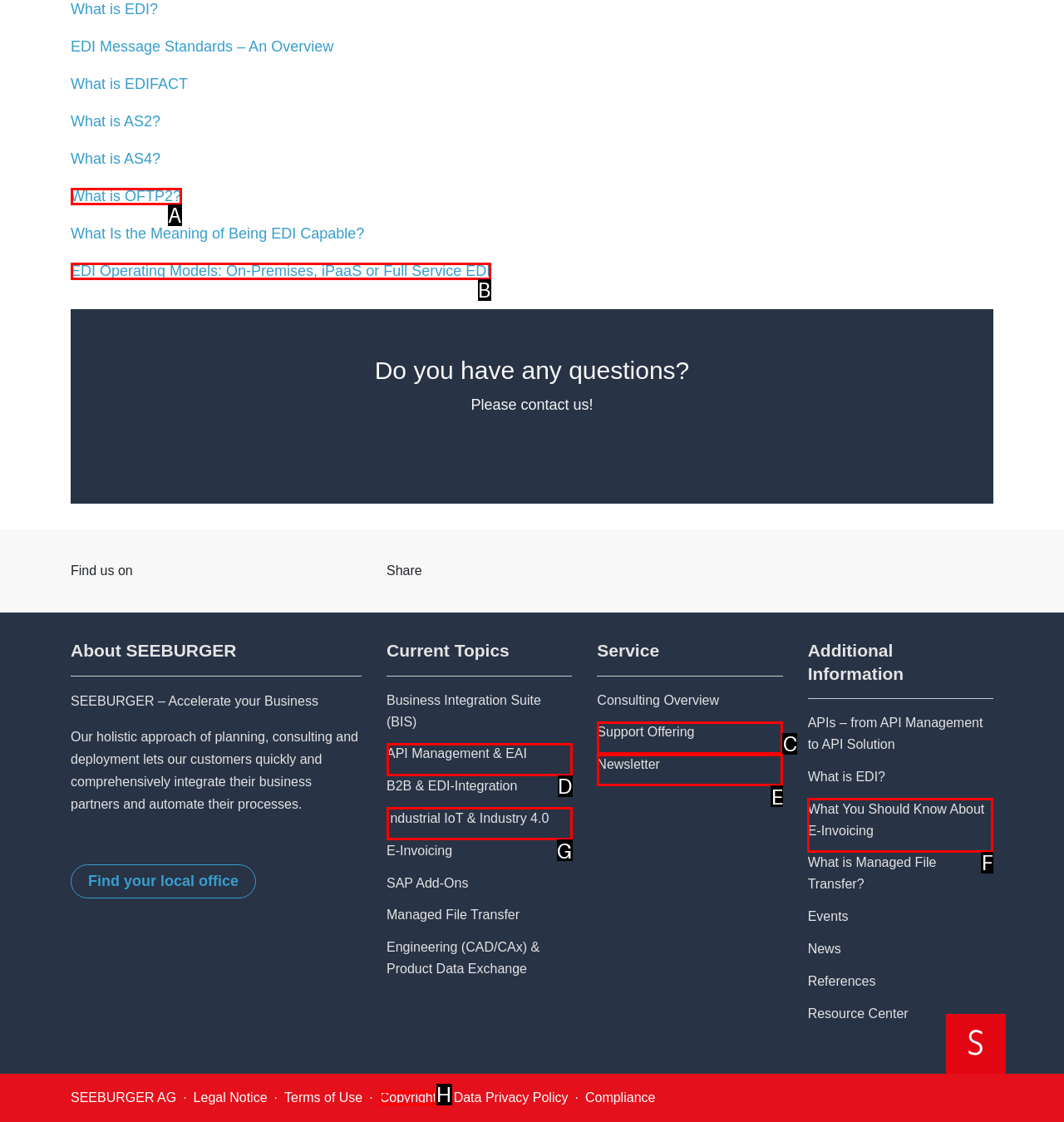Find the HTML element that matches the description: API Management & EAI. Answer using the letter of the best match from the available choices.

D